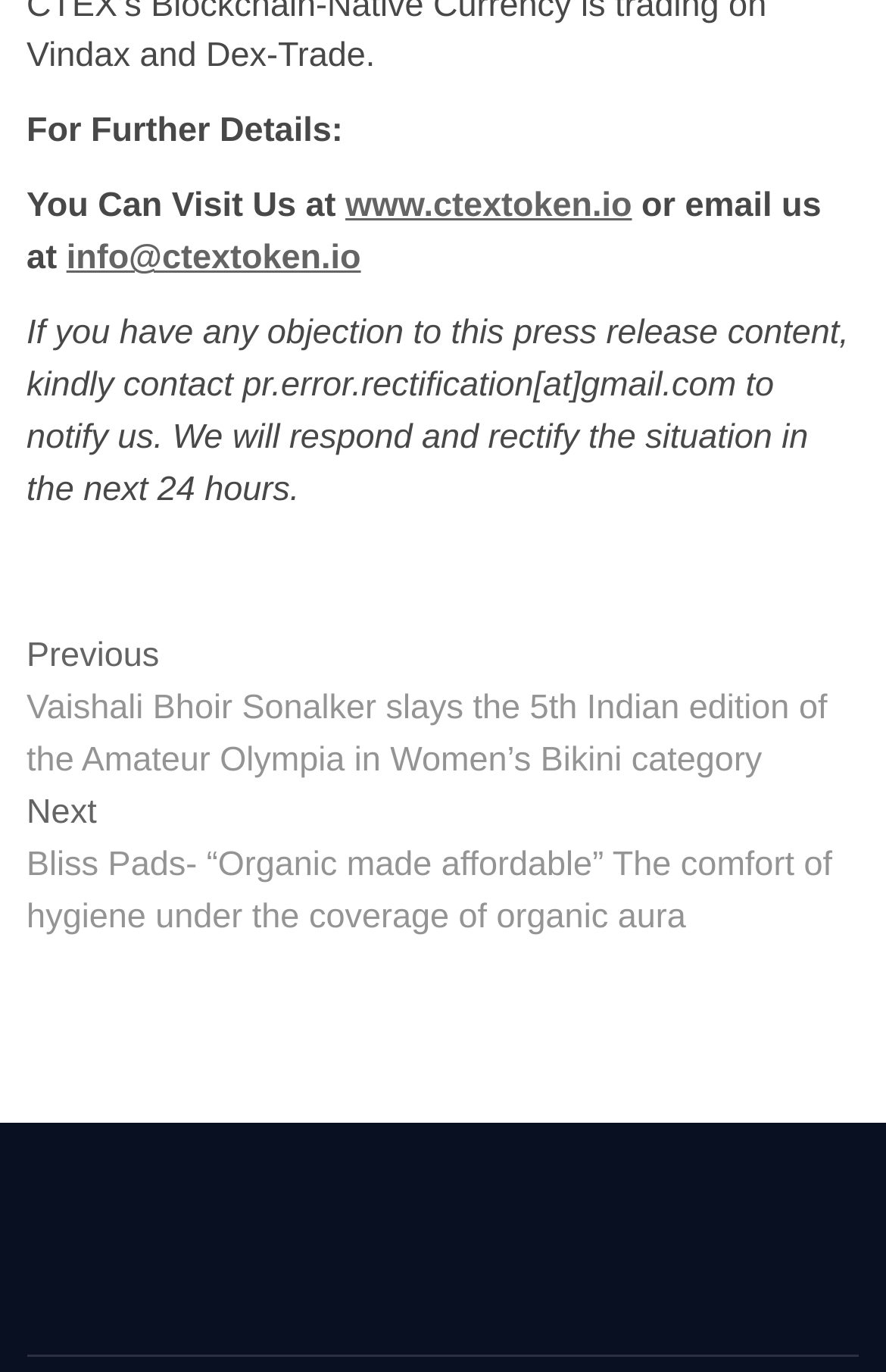How to contact for objections to press release content?
Using the information presented in the image, please offer a detailed response to the question.

The contact email for objections to press release content is mentioned in the text 'If you have any objection to this press release content, kindly contact pr.error.rectification[at]gmail.com to notify us.'.